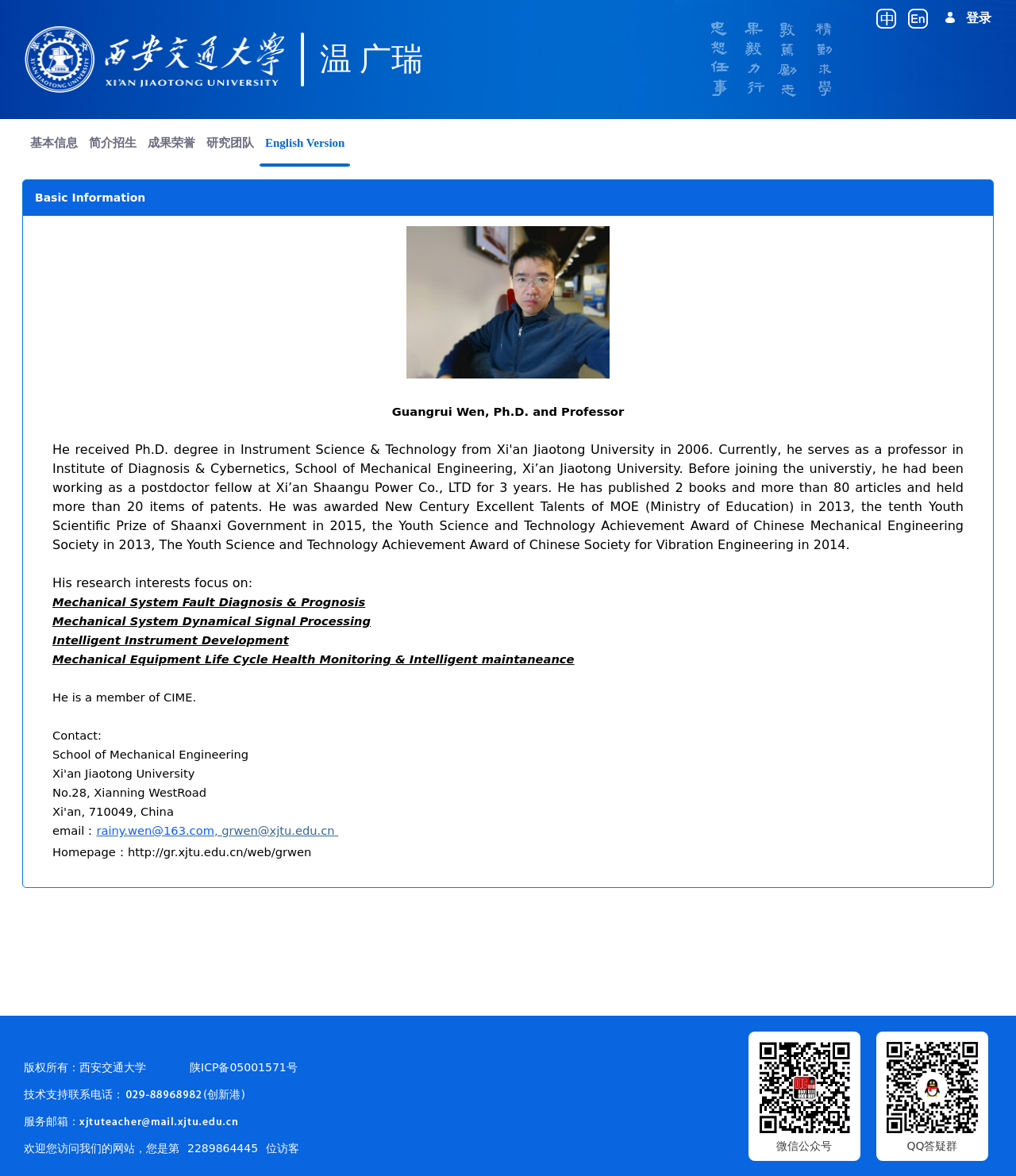Given the webpage screenshot, identify the bounding box of the UI element that matches this description: "成果荣誉".

[0.14, 0.101, 0.198, 0.142]